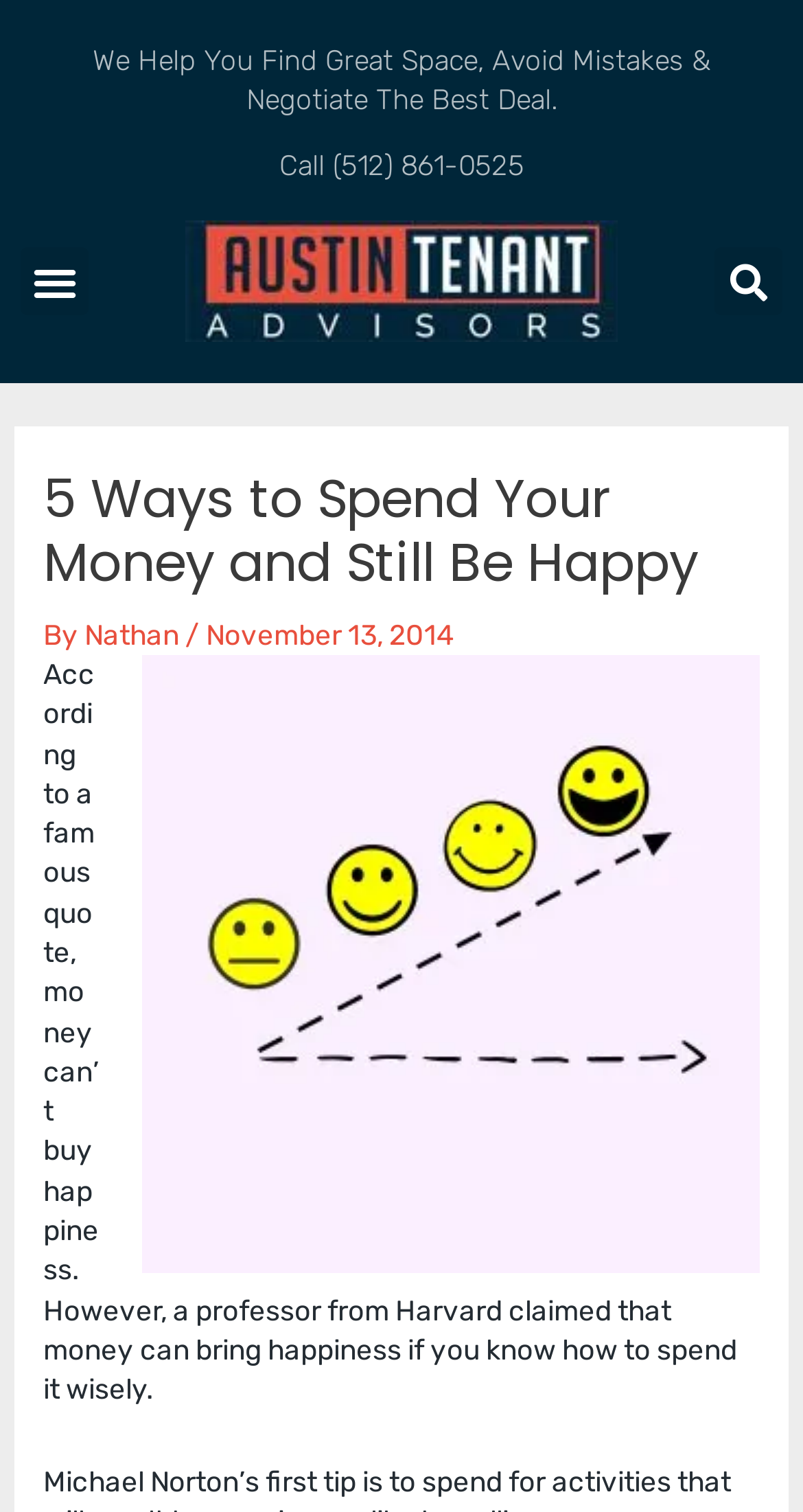From the webpage screenshot, identify the region described by Call (512) 861-0525. Provide the bounding box coordinates as (top-left x, top-left y, bottom-right x, bottom-right y), with each value being a floating point number between 0 and 1.

[0.347, 0.097, 0.653, 0.119]